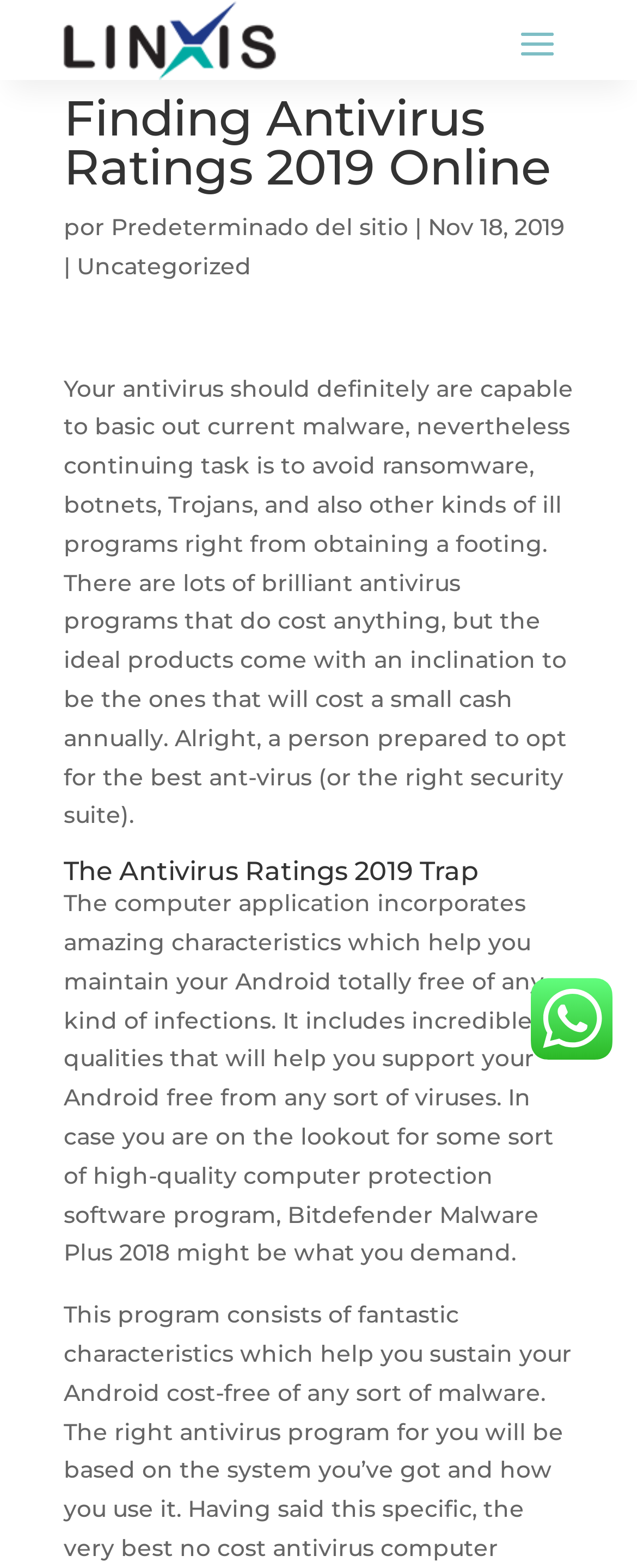Give a concise answer of one word or phrase to the question: 
What is the name of the antivirus software mentioned?

Bitdefender Malware Plus 2018